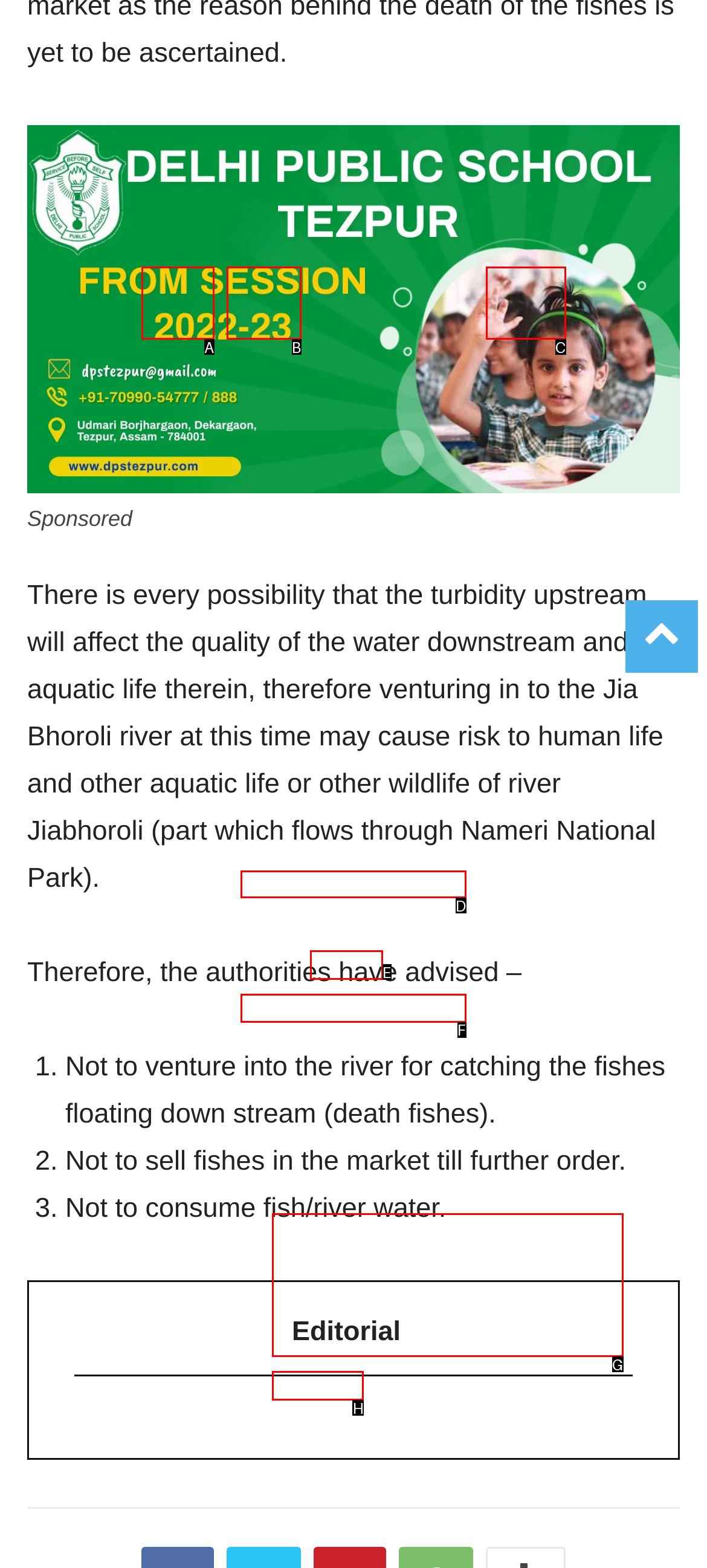Select the letter of the UI element that matches this task: Click on the 'http://tezpurbuzz.com' link
Provide the answer as the letter of the correct choice.

F